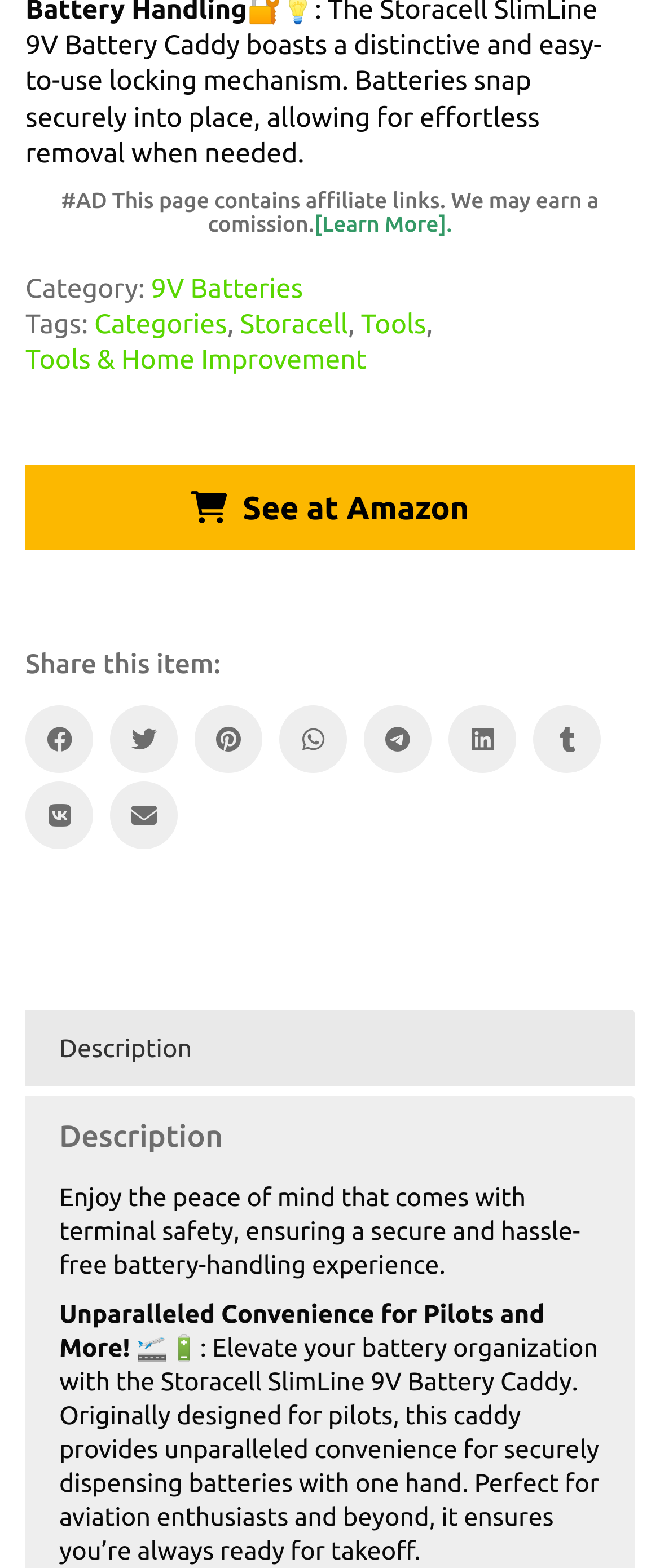How many 9V batteries can the caddy hold?
Please respond to the question with a detailed and well-explained answer.

The number of 9V batteries the caddy can hold can be determined by reading the first sentence of the webpage, which states 'Perfect for photographers, campers, travelers, or home use, this yellow caddy holds up to 4 9V batteries...'.